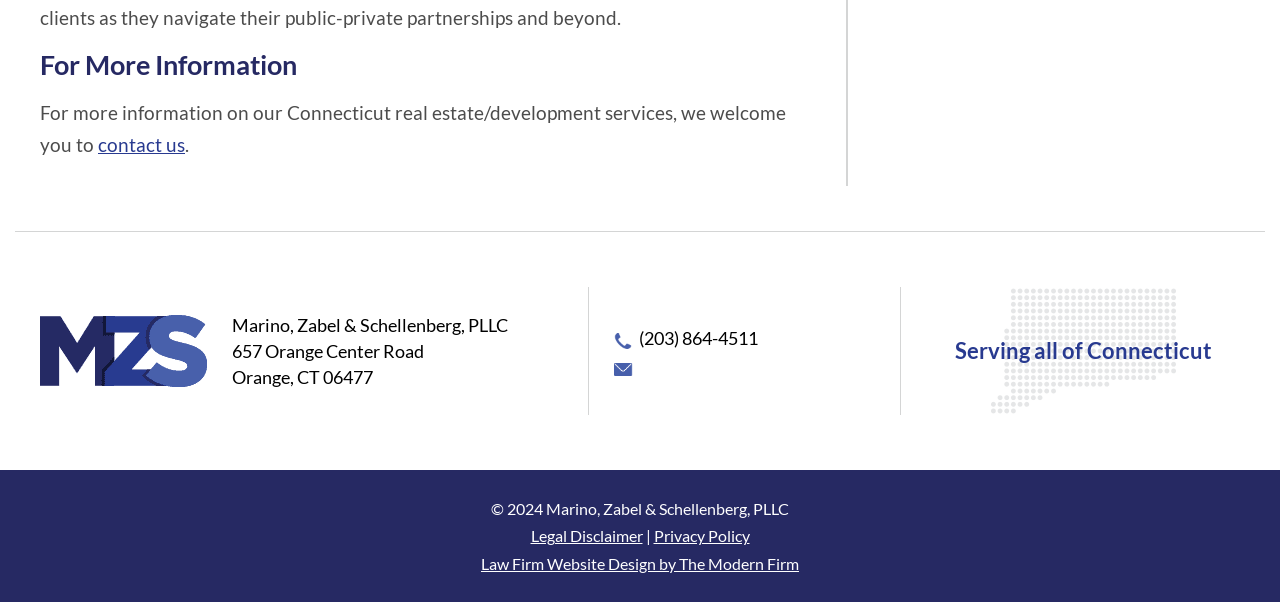Give a one-word or one-phrase response to the question:
What is the year of the copyright?

2024